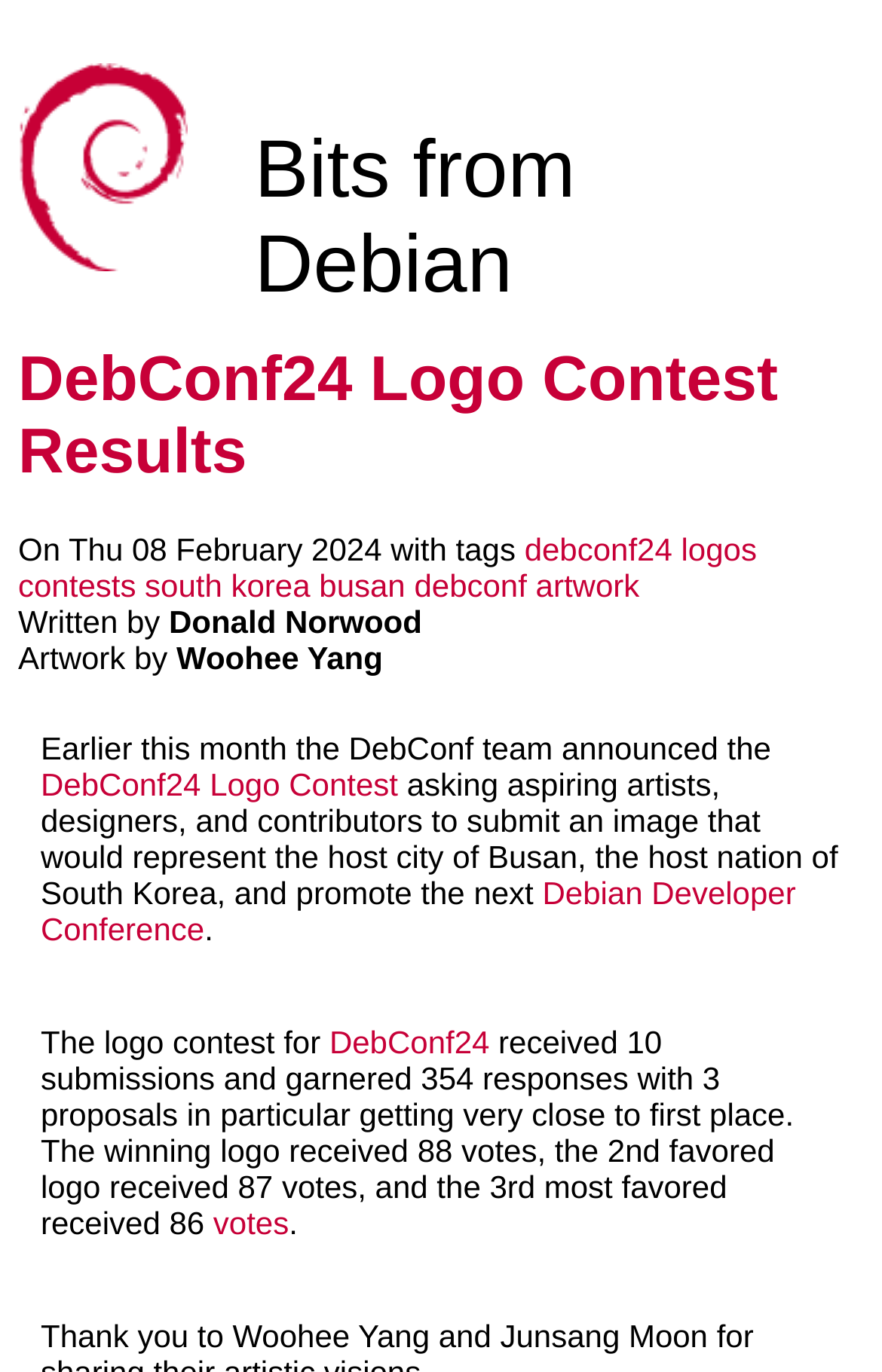Find the bounding box coordinates of the element I should click to carry out the following instruction: "View DebConf24 Logo Contest Results".

[0.021, 0.25, 0.979, 0.355]